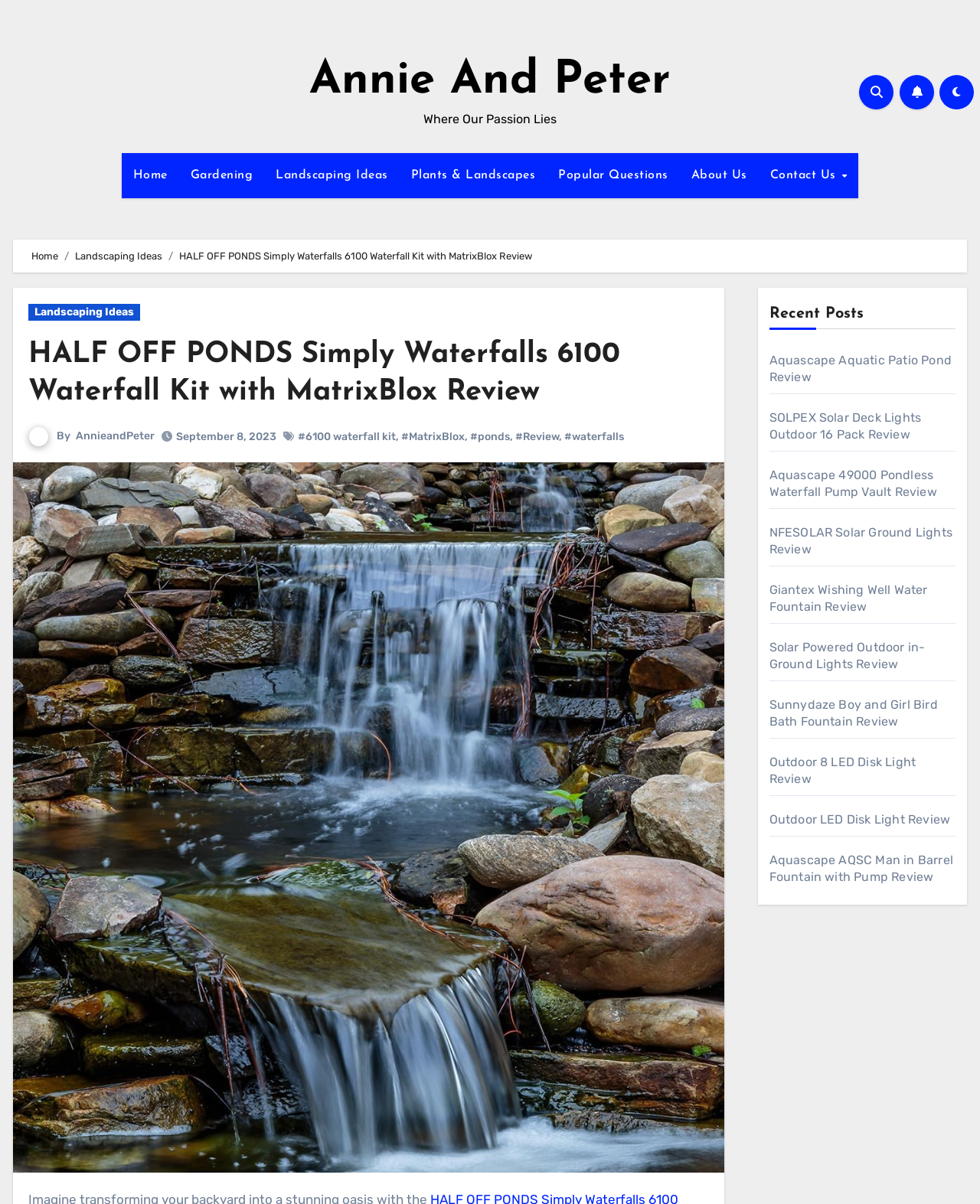What is the category of the webpage?
Please provide a comprehensive answer based on the details in the screenshot.

I determined the answer by analyzing the breadcrumb navigation and identifying the category as 'Landscaping Ideas', which is also a link in the top navigation menu.